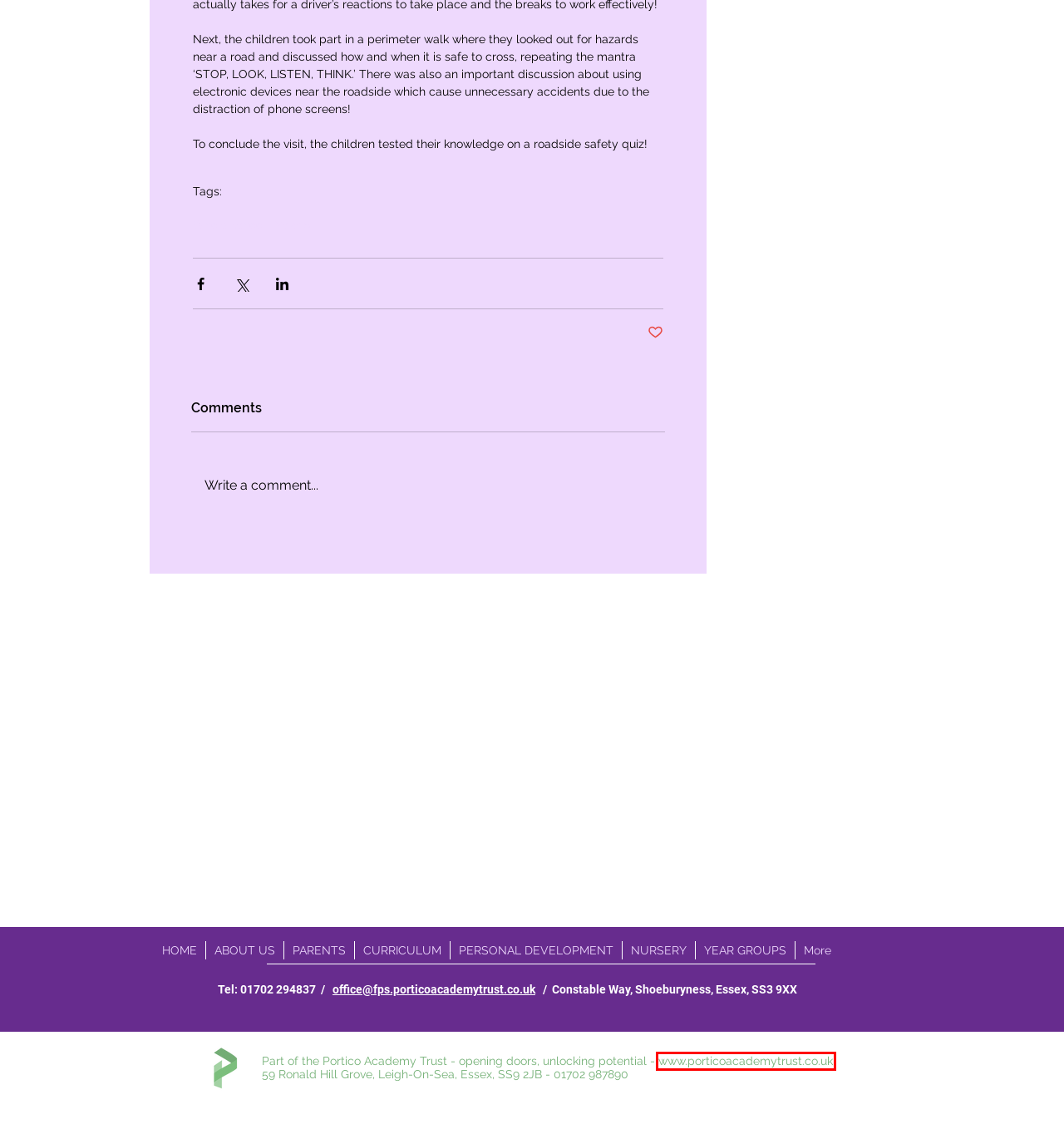View the screenshot of the webpage containing a red bounding box around a UI element. Select the most fitting webpage description for the new page shown after the element in the red bounding box is clicked. Here are the candidates:
A. PERSONAL DEVELOPMENT | friars-primary
B. Year 5 | friars-primary
C. YEAR GROUPS | friars-primary
D. NURSERY | friars-primary
E. Home | portico-academy-trus
F. CURRICULUM | friars-primary
G. Whole school | friars-primary
H. ABOUT US | friars-primary

E